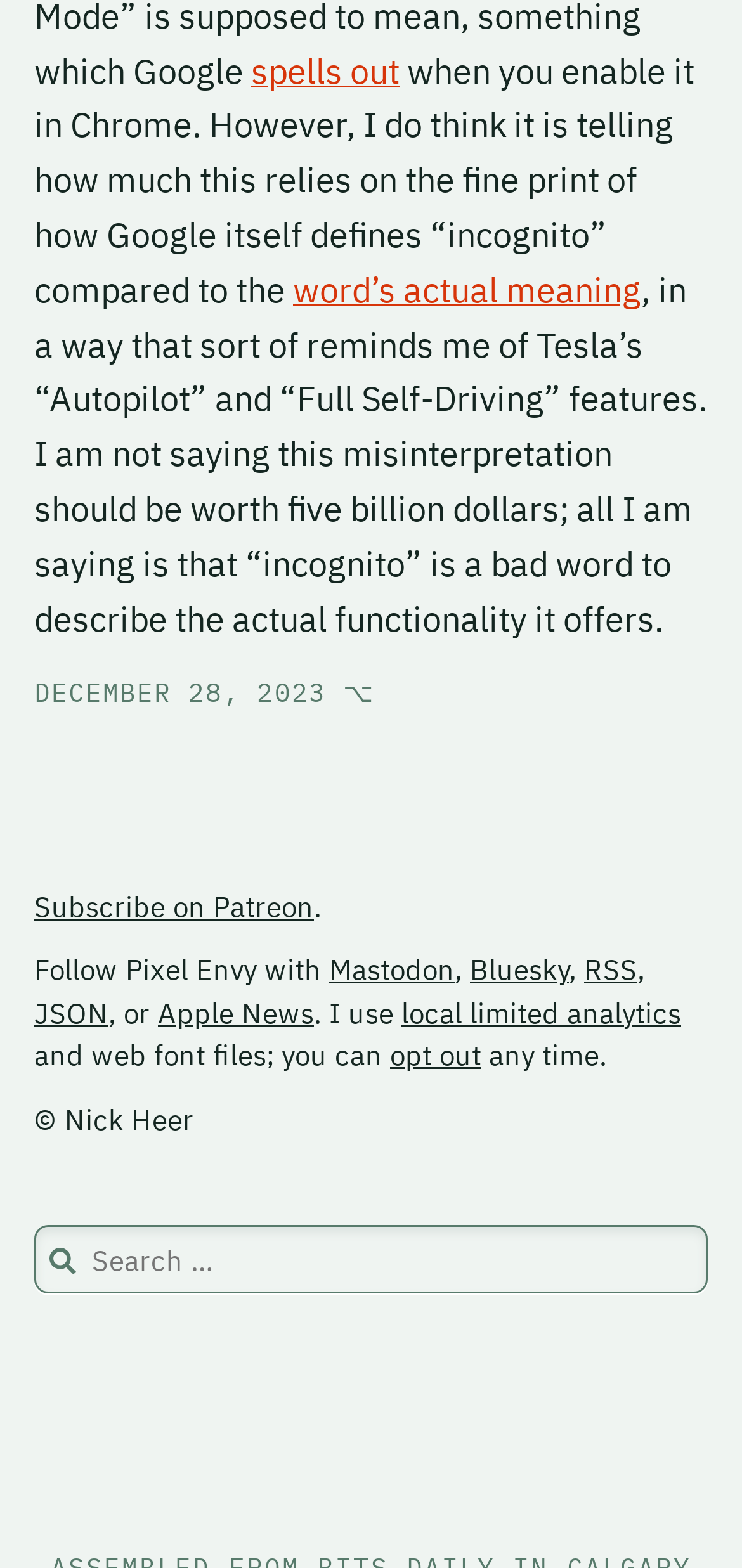Return the bounding box coordinates of the UI element that corresponds to this description: "December 28, 2023 ⌥". The coordinates must be given as four float numbers in the range of 0 and 1, [left, top, right, bottom].

[0.046, 0.43, 0.506, 0.452]